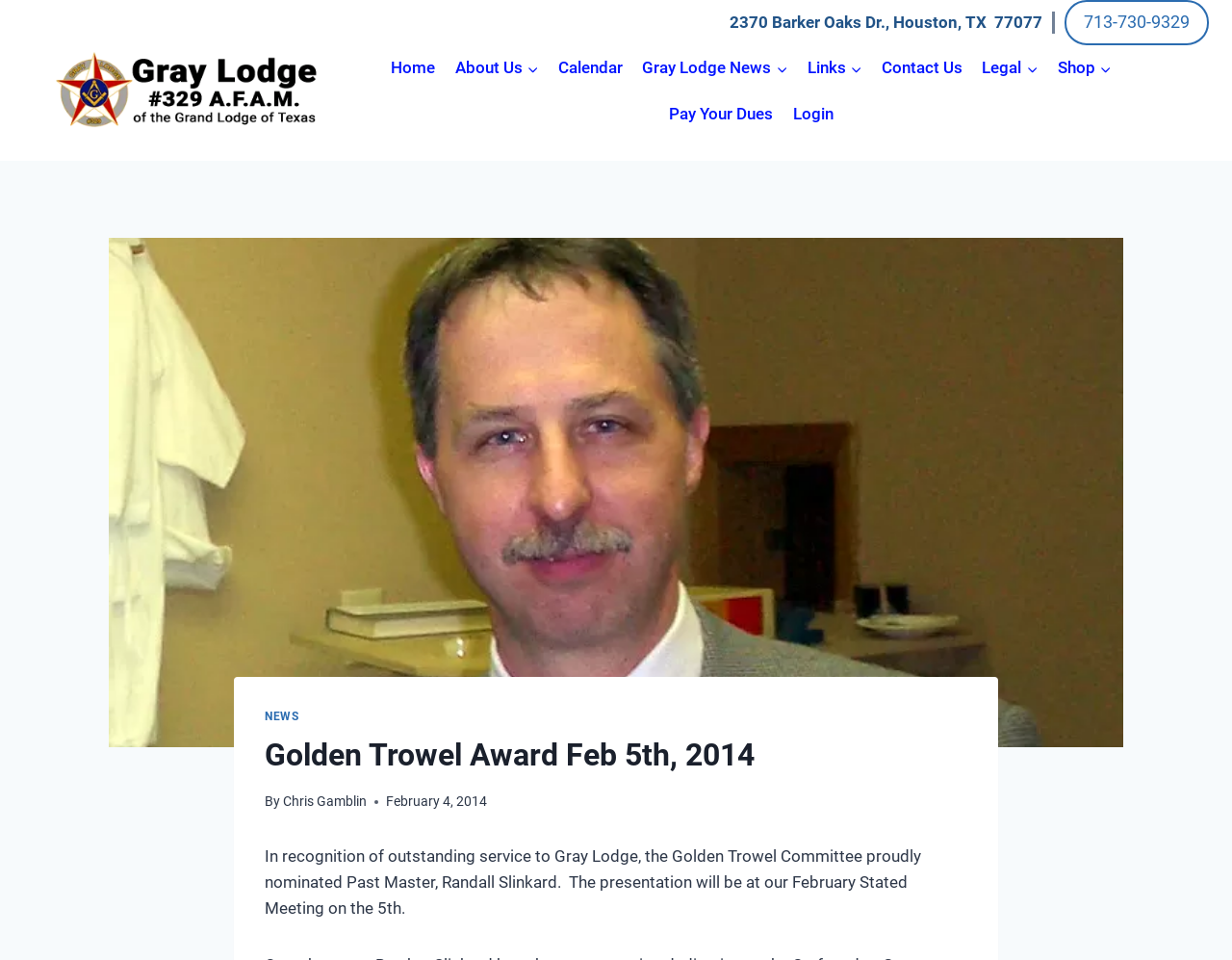What is the phone number to contact Gray Masonic Lodge No. 329?
Examine the image and give a concise answer in one word or a short phrase.

713-730-9329